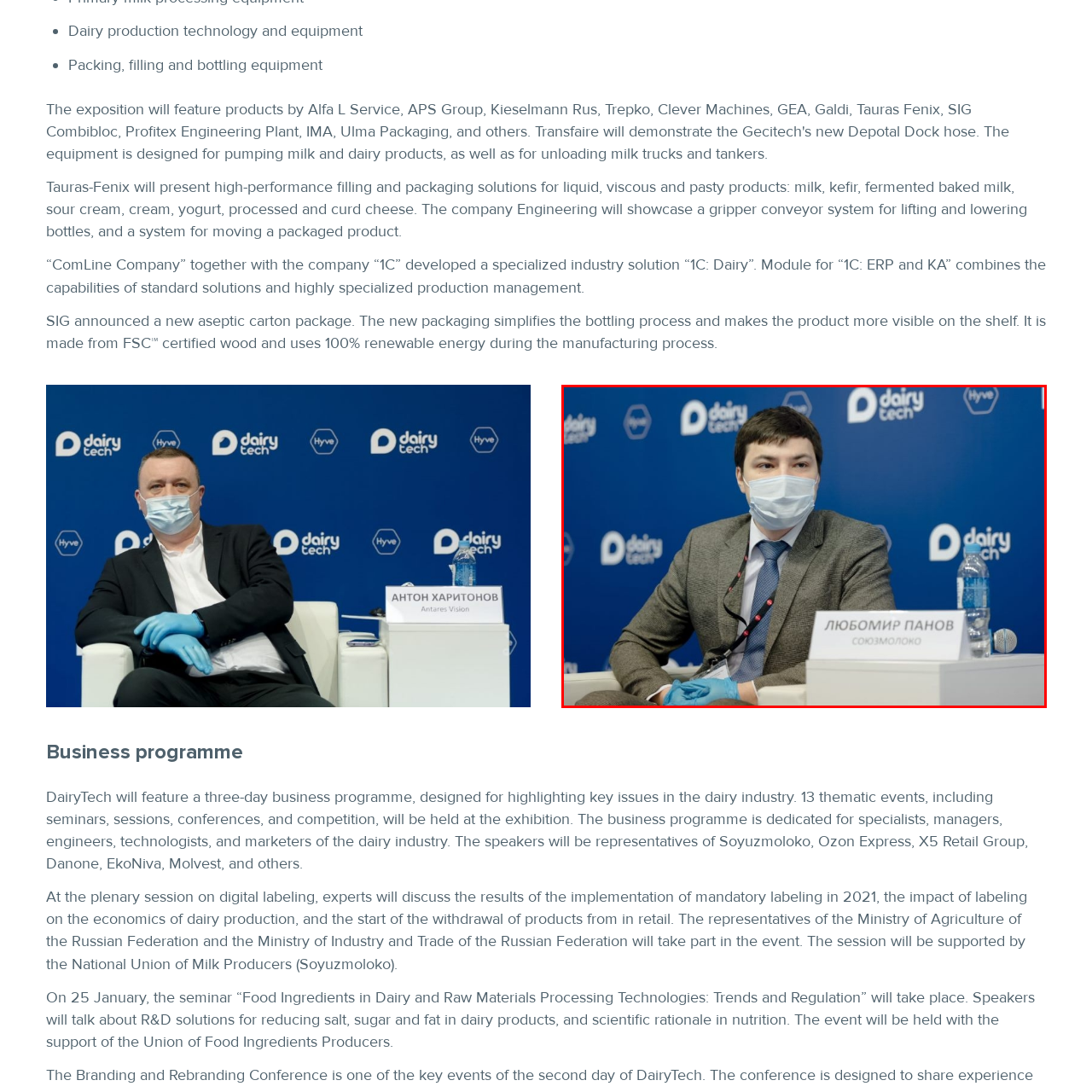Direct your attention to the red-bounded image and answer the question with a single word or phrase:
What is on the table beside Любомир Панов?

a bottle of water